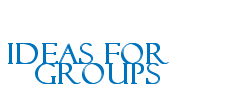What is the font color of the text 'IDEAS FOR GROUPS'?
Based on the visual content, answer with a single word or a brief phrase.

Blue